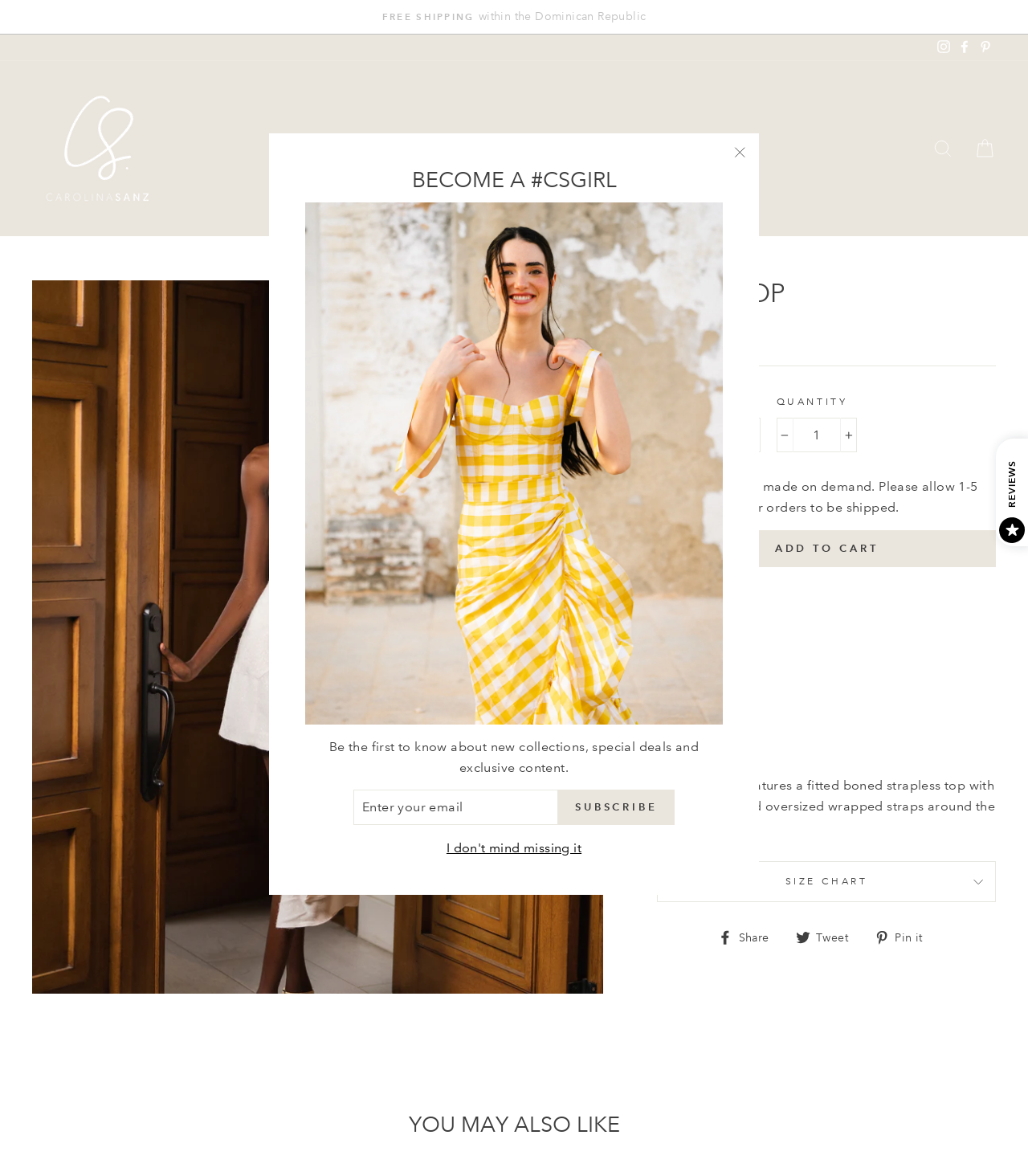Highlight the bounding box coordinates of the element you need to click to perform the following instruction: "Add to cart."

[0.639, 0.451, 0.969, 0.482]